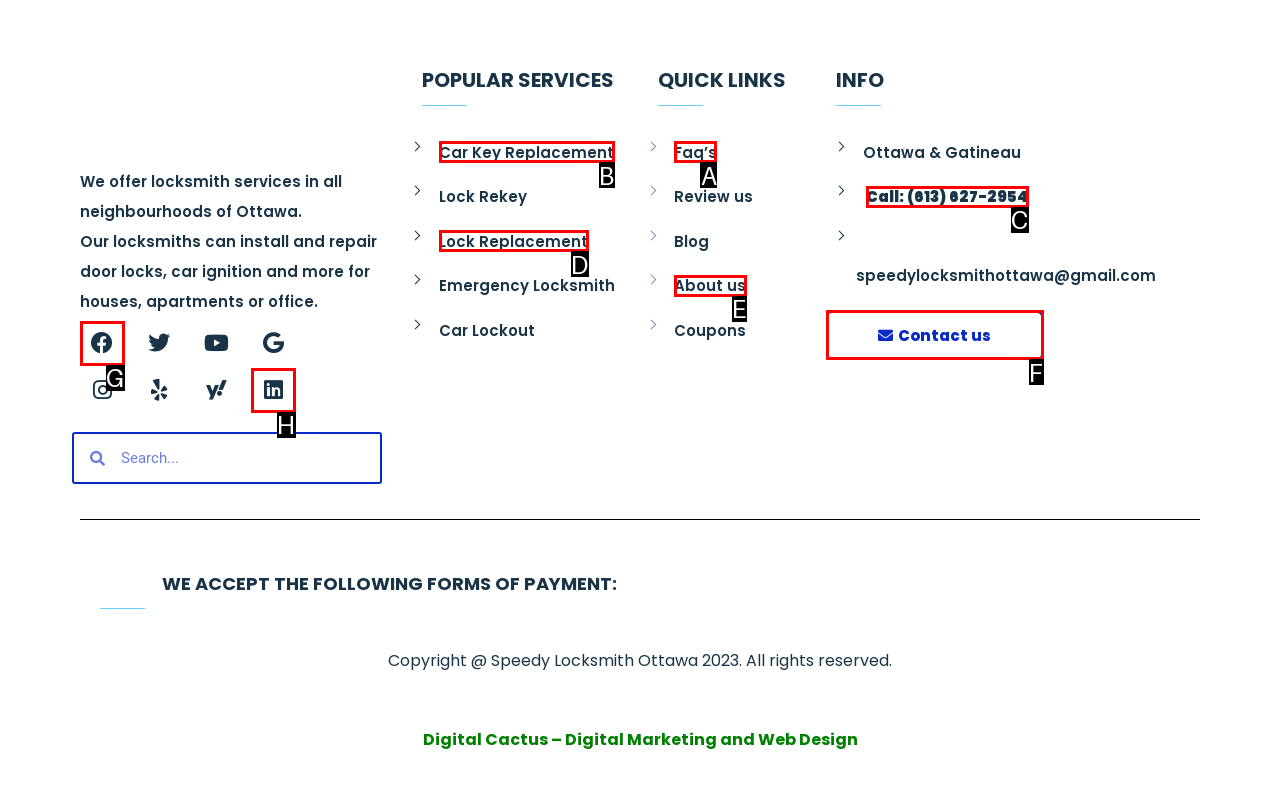Specify which HTML element I should click to complete this instruction: Check FAQs Answer with the letter of the relevant option.

A